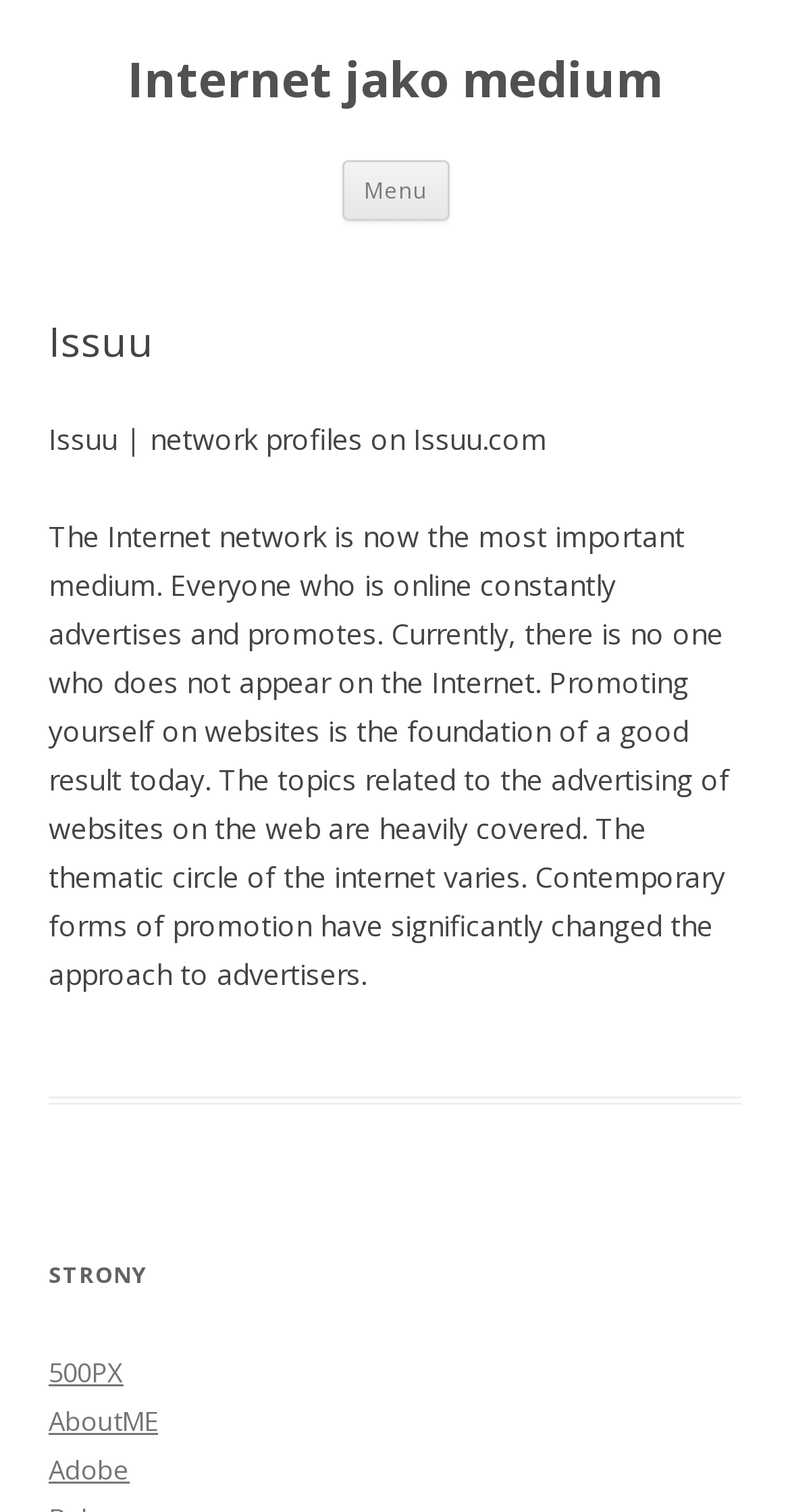What is the topic of the text on the webpage?
Can you offer a detailed and complete answer to this question?

The topic of the text on the webpage can be inferred from the static text elements inside the article element. The text mentions the importance of the internet as a medium, promoting oneself on websites, and the changing approach to advertisers, indicating that the topic is related to internet promotion.